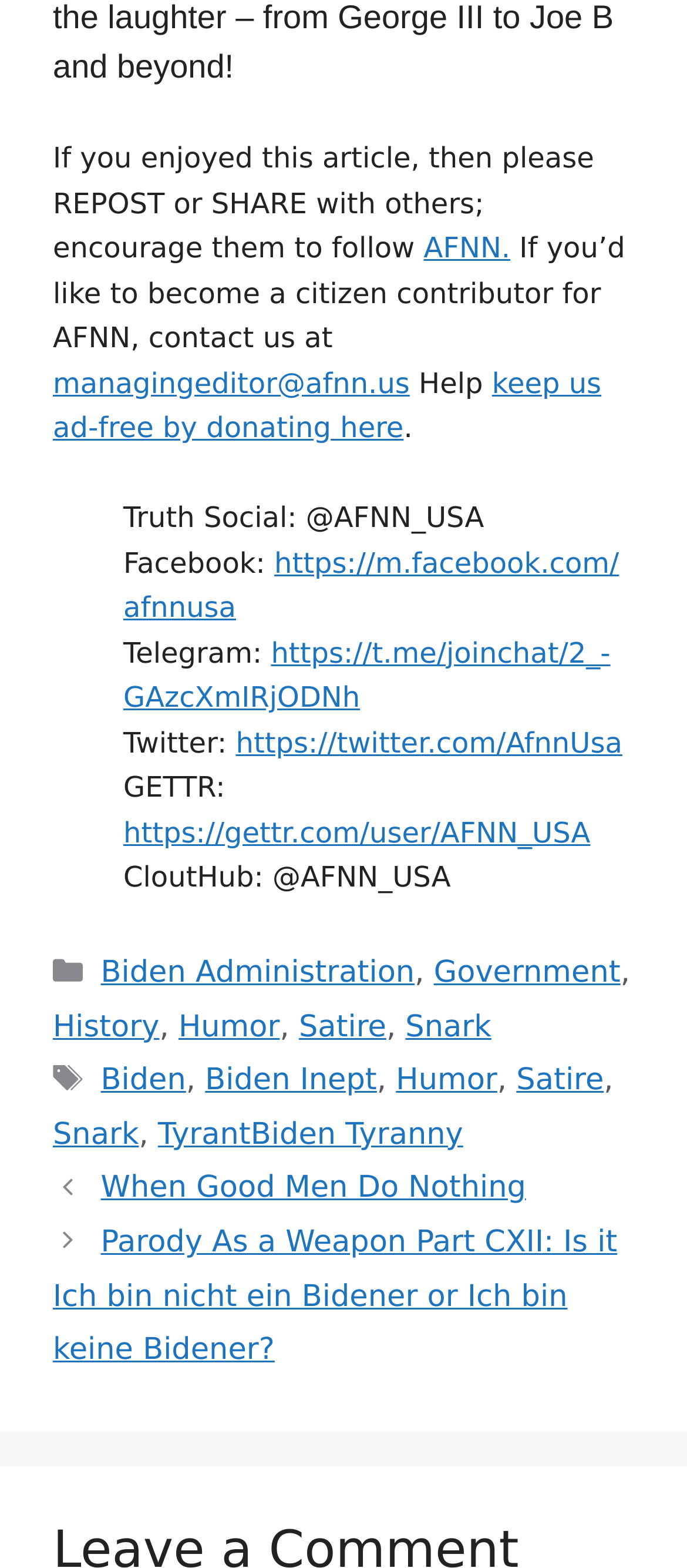How many links are there in the footer section?
Based on the content of the image, thoroughly explain and answer the question.

I counted the number of links in the footer section, which includes links to categories, tags, and social media platforms. There are 9 links in total.